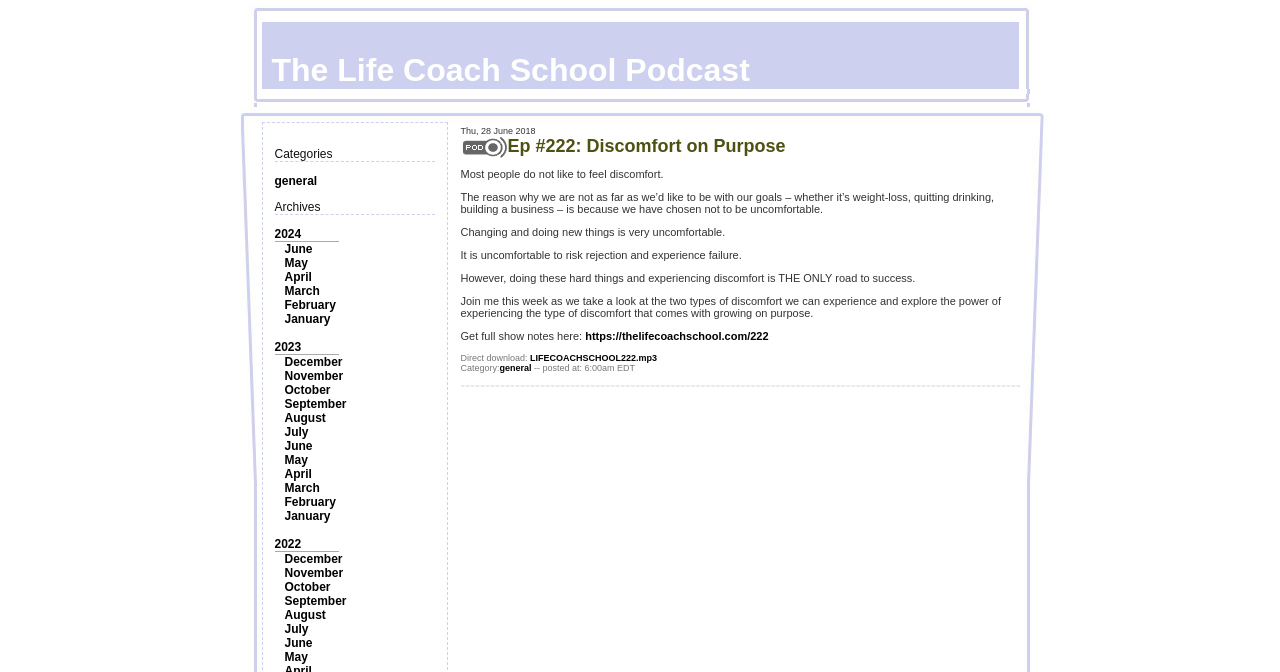Find and specify the bounding box coordinates that correspond to the clickable region for the instruction: "Listen to the 'Ep #222: Discomfort on Purpose' podcast".

[0.396, 0.202, 0.614, 0.232]